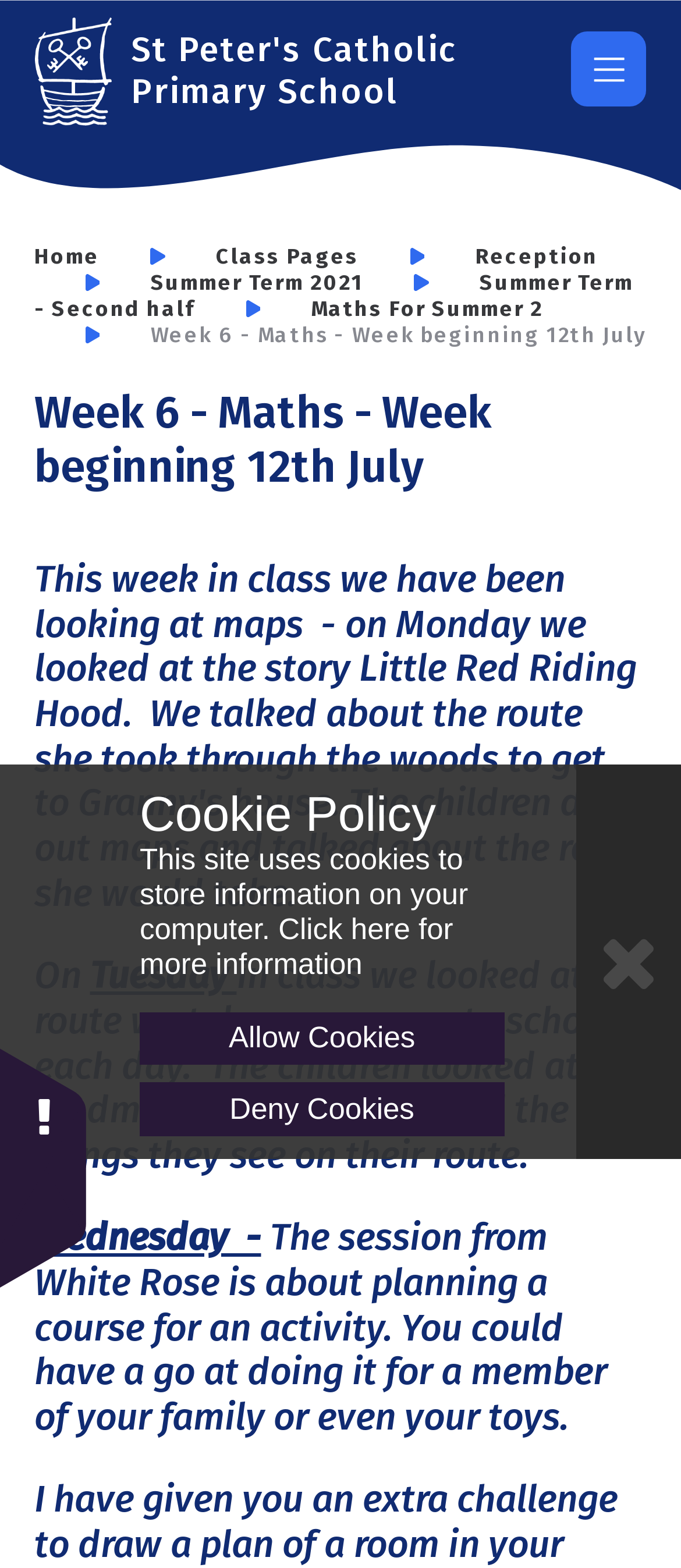Please find the bounding box coordinates of the element that needs to be clicked to perform the following instruction: "Click the image on the top". The bounding box coordinates should be four float numbers between 0 and 1, represented as [left, top, right, bottom].

[0.0, 0.081, 1.0, 0.121]